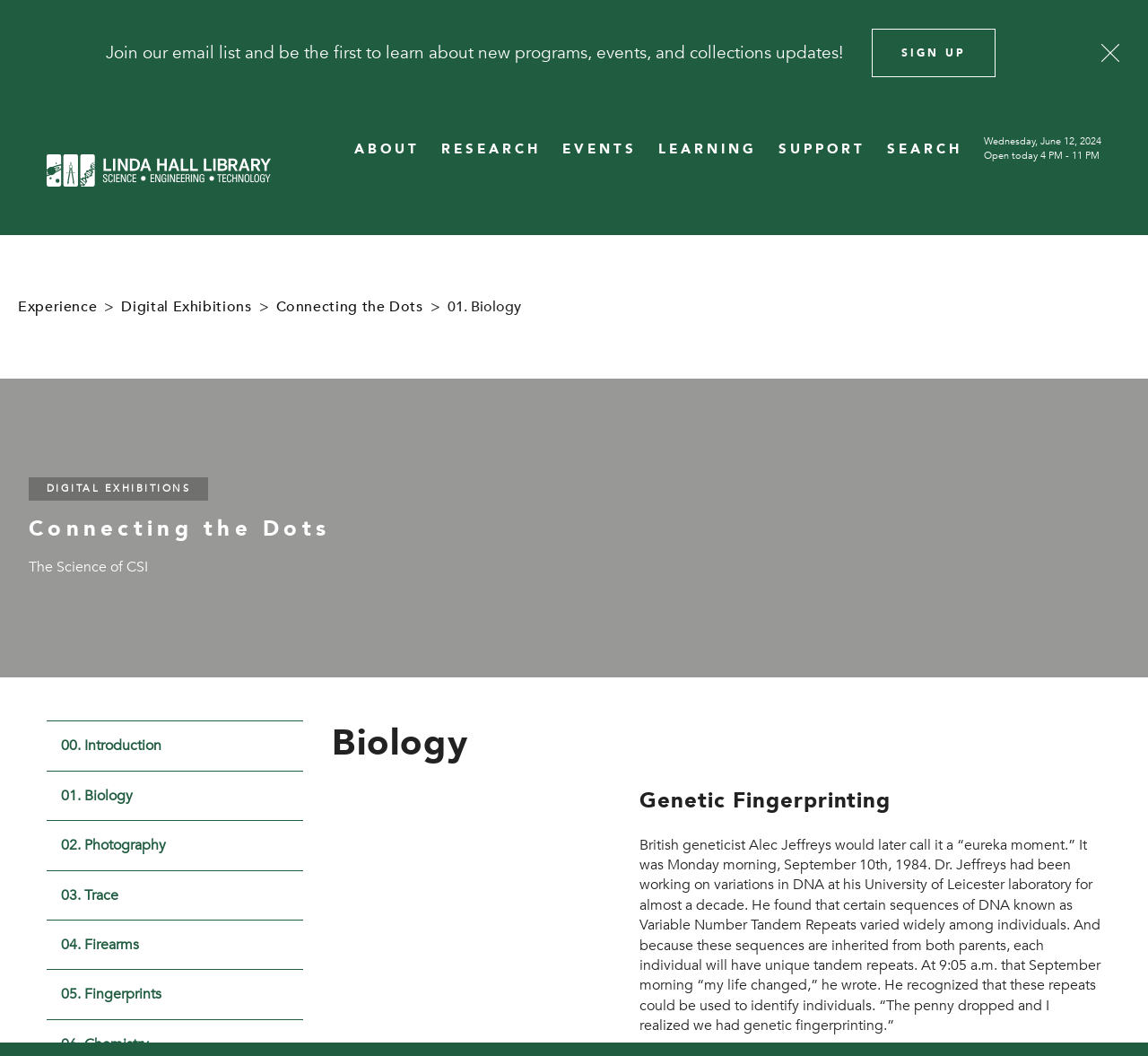Summarize the webpage with a detailed and informative caption.

The webpage is about the digital exhibition "Connecting the Dots: The Science of CSI" at the Linda Hall Library. At the top, there is a header section with a sign-up link, a close button, and the library's logo. Below the header, there are six buttons for navigating to different sections of the website: ABOUT, RESEARCH, EVENTS, LEARNING, SUPPORT, and SEARCH.

On the right side of the header, there is a section displaying the current date and the library's operating hours. Below the header, there is a navigation section with breadcrumbs, showing the path "Experience > Digital Exhibitions > Connecting the Dots > 01. Biology".

The main content of the webpage is divided into two sections. On the left, there is a large image related to the exhibition. On the right, there are several headings and paragraphs of text. The main heading is "Connecting the Dots", followed by a subheading "Biology" and another subheading "Genetic Fingerprinting". Below these headings, there is a long paragraph of text describing the discovery of genetic fingerprinting by British geneticist Alec Jeffreys.

At the bottom of the right section, there are five links to different sections of the exhibition: "00. Introduction", "01. Biology", "02. Photography", "03. Trace", and "04. Firearms".